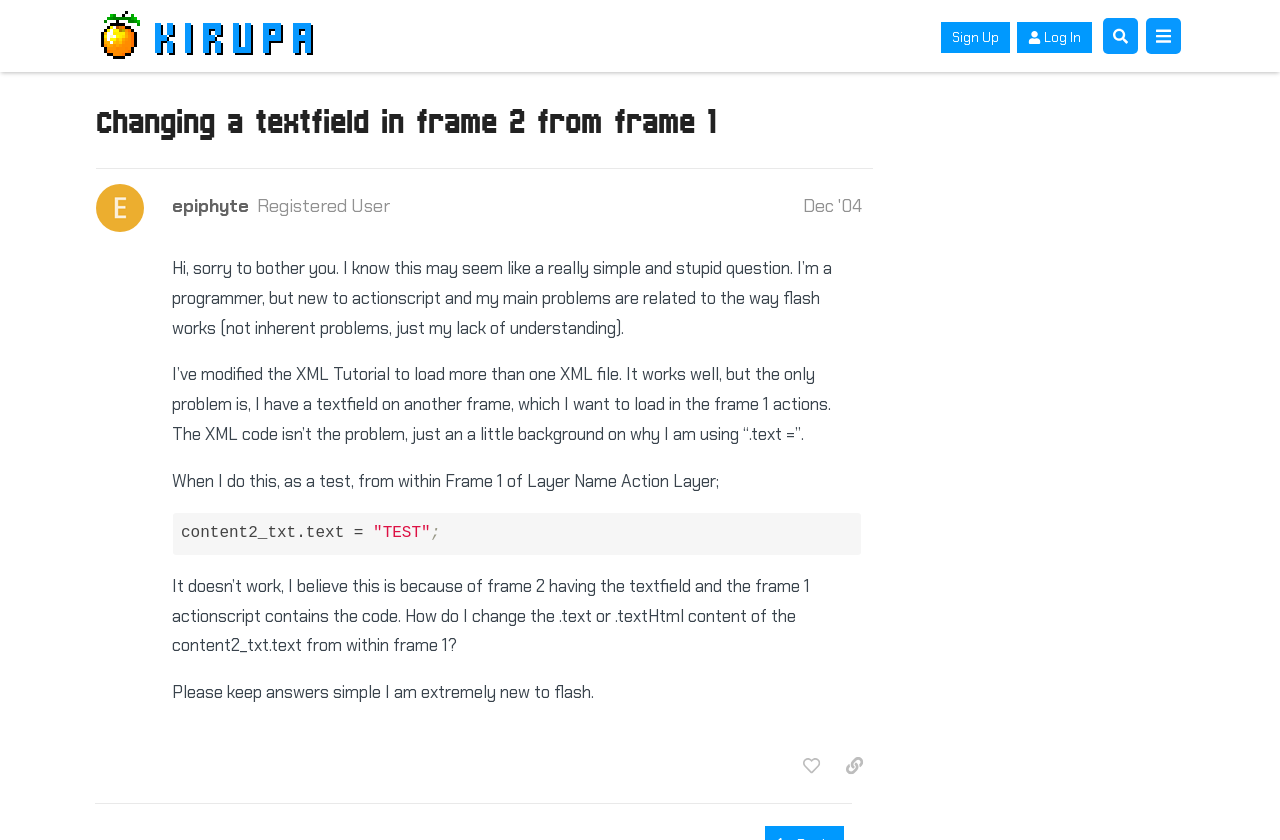Describe all visible elements and their arrangement on the webpage.

The webpage appears to be a forum discussion page, specifically a post from a user named "epiphyte" on the kirupaForum website. At the top of the page, there is a header section with a link to the kirupaForum website, as well as buttons to sign up, log in, and search. 

Below the header, there is a heading that displays the title of the post, "Changing a textfield in frame 2 from frame 1". The post itself is divided into several sections, with the user's profile information, including their username and registration date, displayed at the top. 

The main content of the post is a series of paragraphs where the user explains their problem and asks for help. The text describes the user's experience with ActionScript and their attempt to load a text field from another frame. There is also a code snippet included in the post. 

At the bottom of the post, there are buttons to like the post and copy a link to the post to the clipboard.